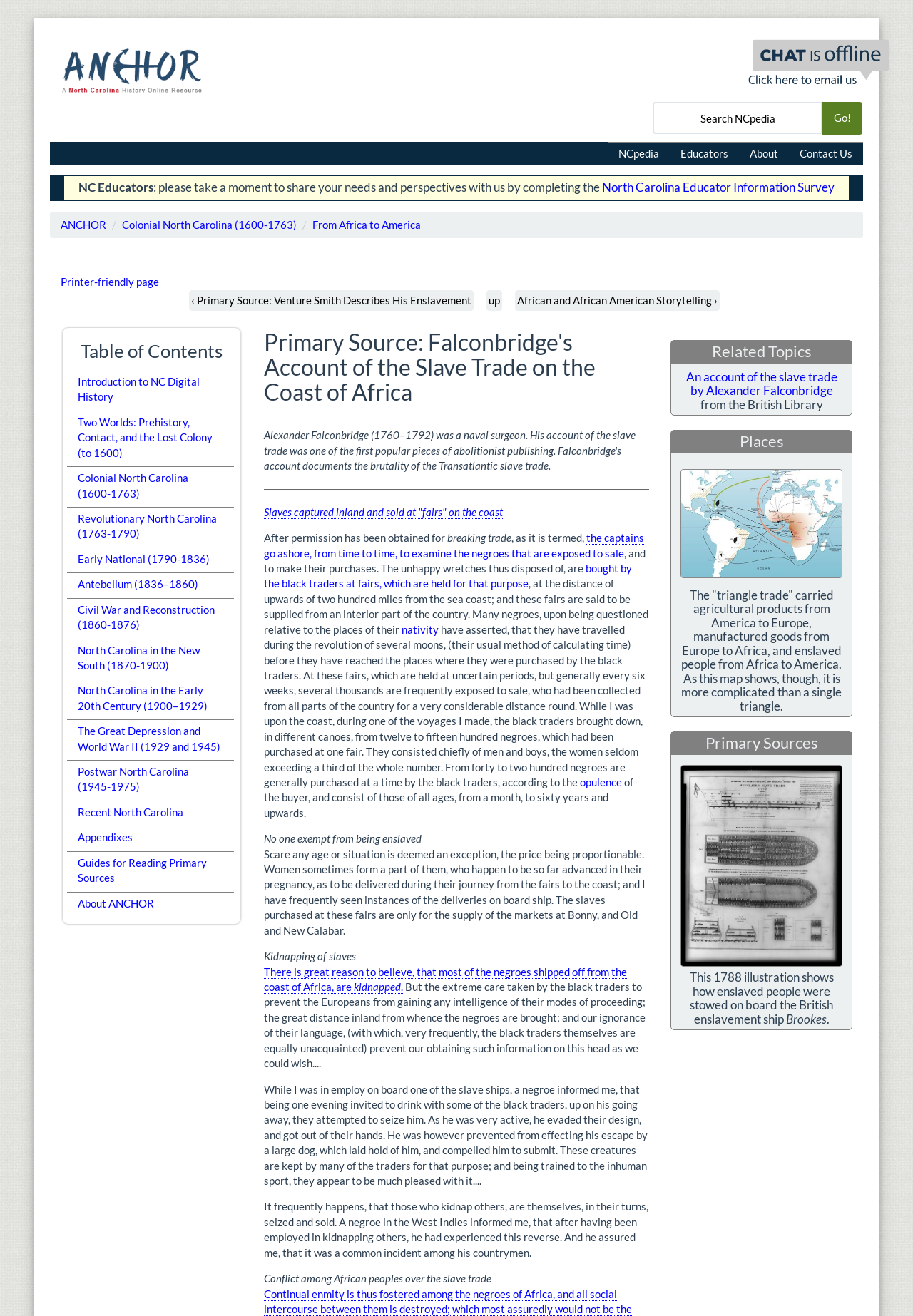What is the topic of the primary source?
Give a detailed explanation using the information visible in the image.

The primary source on the webpage appears to be a text about the slave trade, specifically describing the process of capturing and selling slaves in Africa and their transportation to America.